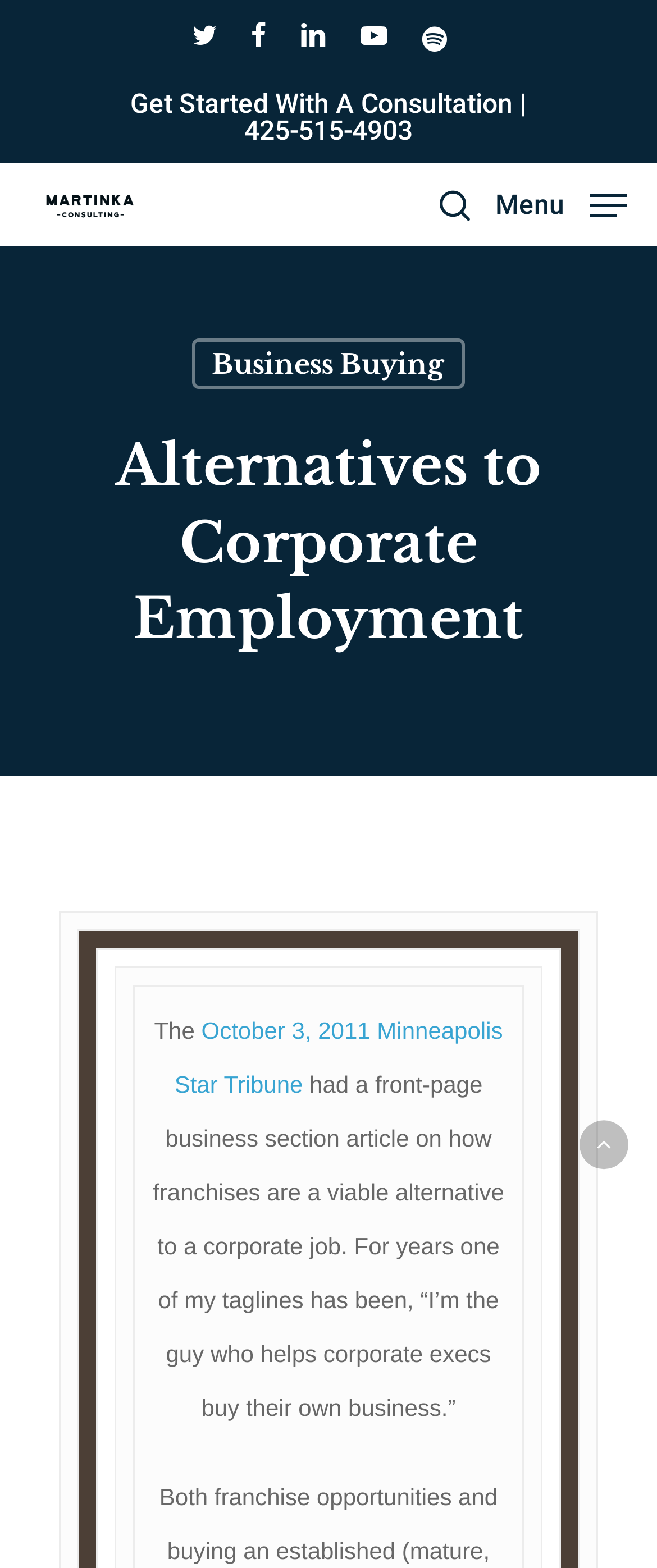Determine the coordinates of the bounding box for the clickable area needed to execute this instruction: "Search for something".

[0.09, 0.189, 0.91, 0.234]